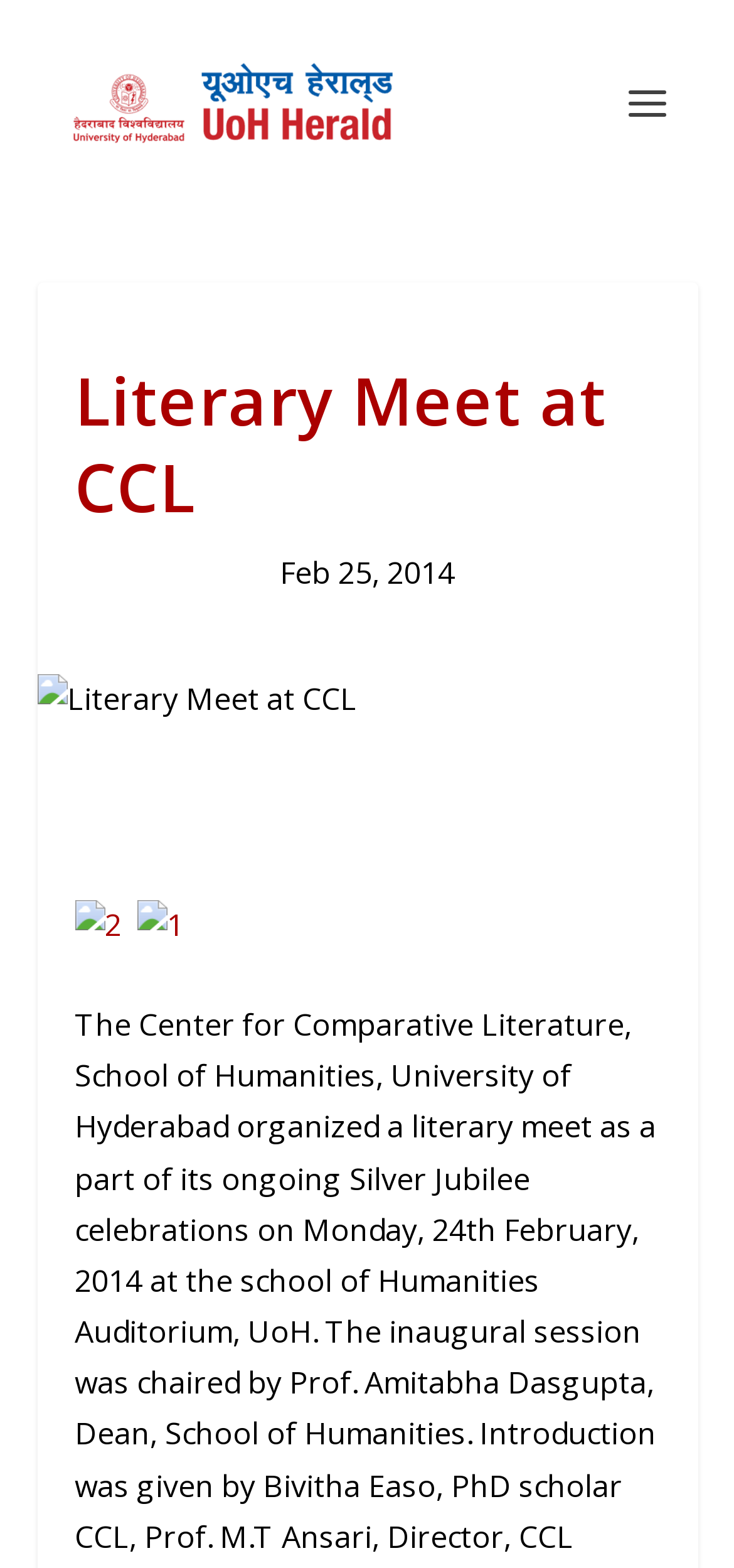Detail the various sections and features of the webpage.

The webpage appears to be an event page for a "Literary Meet" at CCL. At the top, there is a heading that reads "Literary Meet at CCL" which is centered horizontally. Below the heading, there is a link on the left side of the page, followed by a date "Feb 25, 2014" to its right. 

On the top-right side of the page, there is a large image with the same title "Literary Meet at CCL". Below the image, there are two links, "2" and "1", placed side by side, each accompanied by a small icon. These links are positioned near the top of the page, slightly below the image.